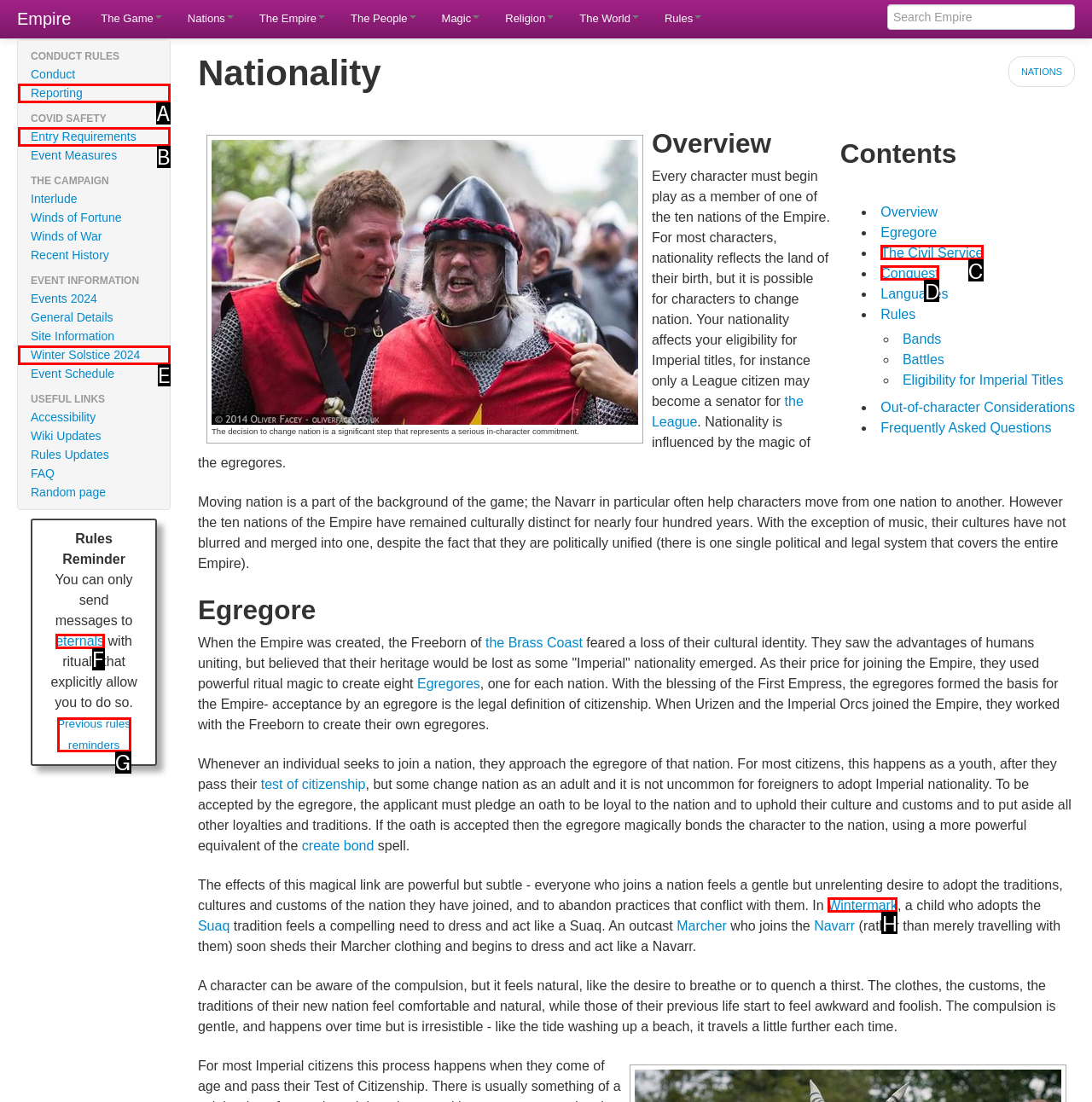Identify the HTML element that best fits the description: Previous rules reminders. Respond with the letter of the corresponding element.

G